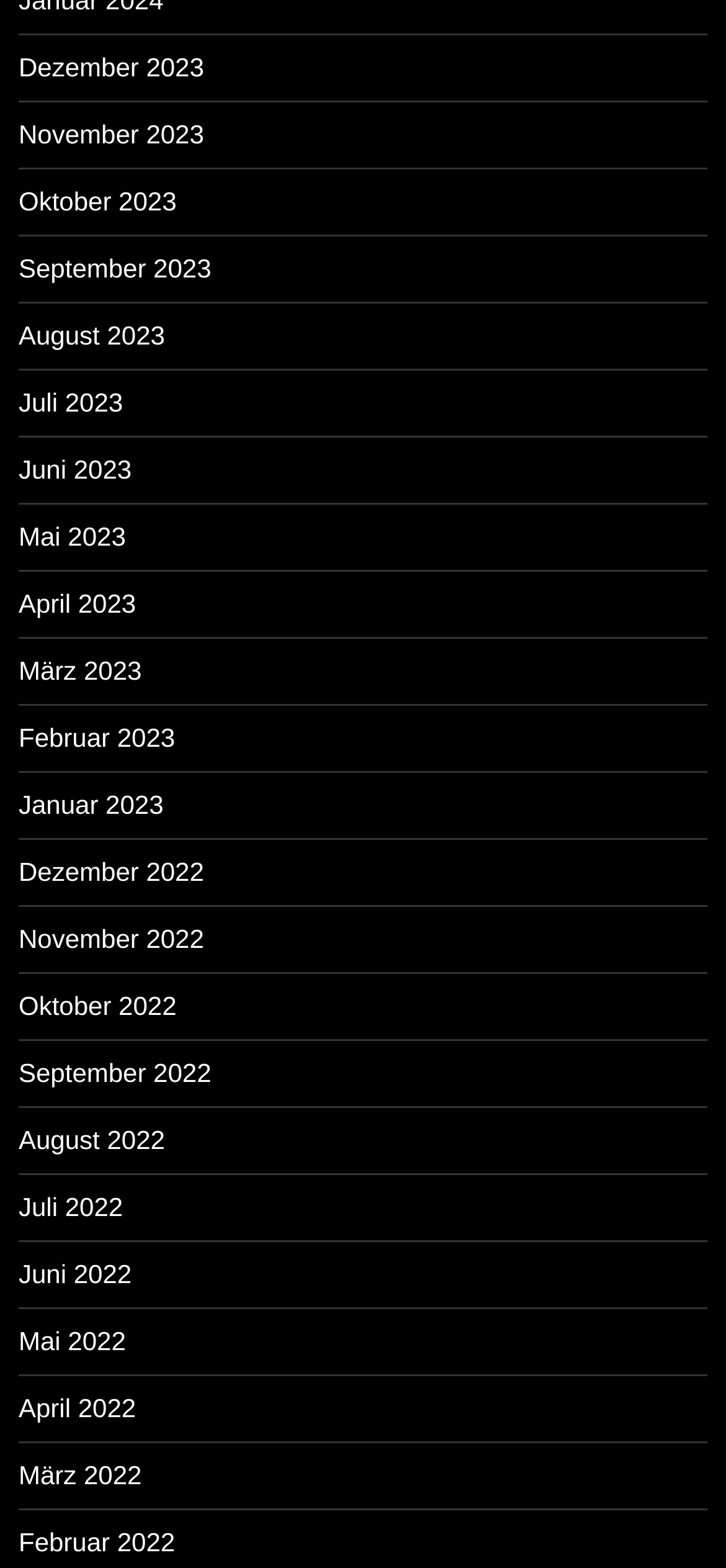Find the bounding box coordinates of the clickable area that will achieve the following instruction: "browse Juni 2023".

[0.026, 0.29, 0.181, 0.309]